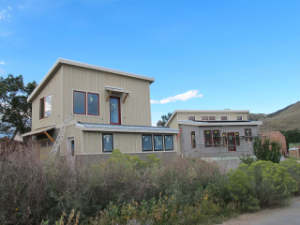What is the color of the sky in the background?
Using the image as a reference, give an elaborate response to the question.

The caption describes the backdrop as revealing a 'clear blue sky', indicating that the color of the sky is blue.